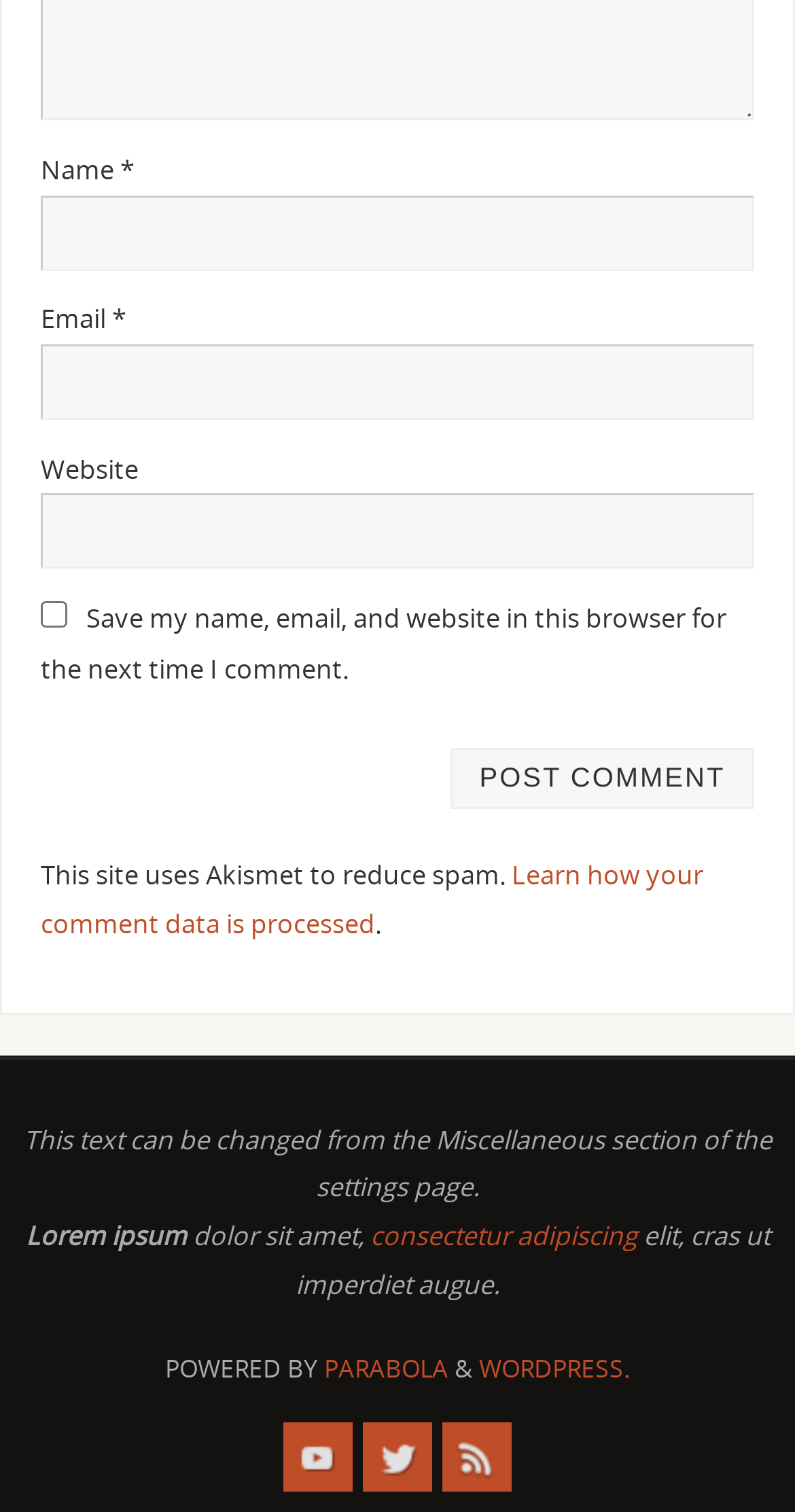How many links are there in the footer?
Please answer using one word or phrase, based on the screenshot.

3